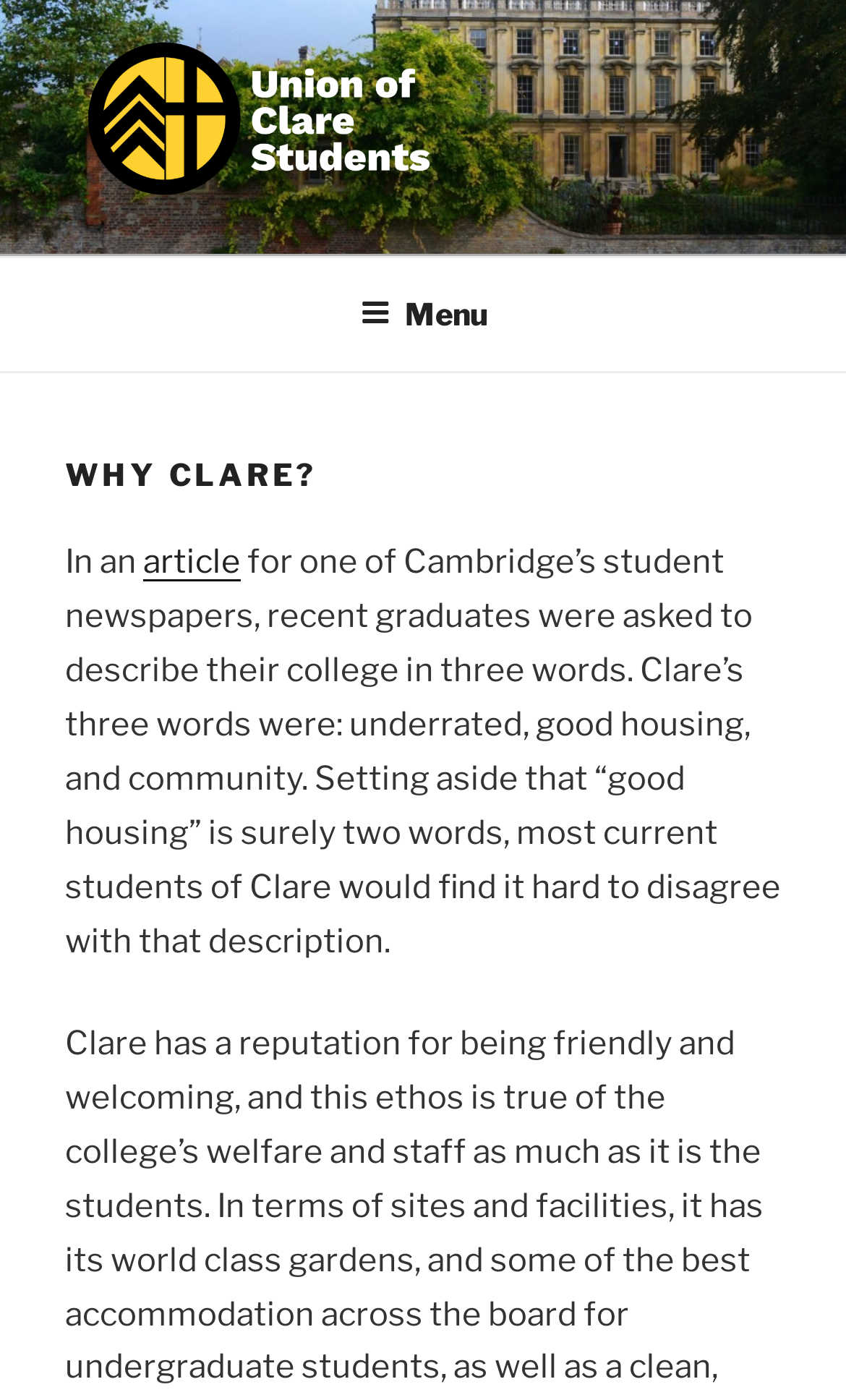What is the name of the college being described?
Please provide a single word or phrase based on the screenshot.

Clare